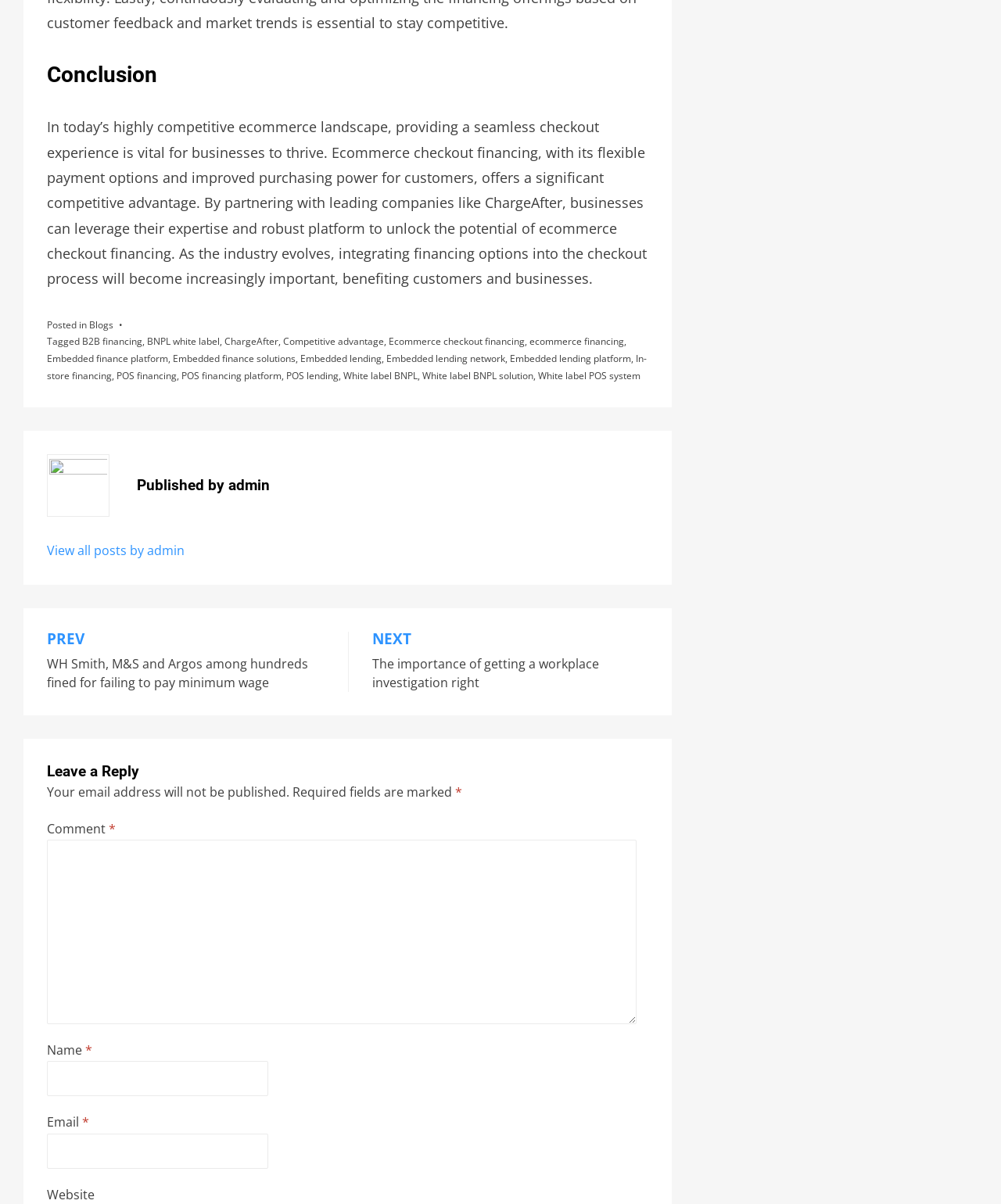Please answer the following query using a single word or phrase: 
Who is the author of the article?

admin